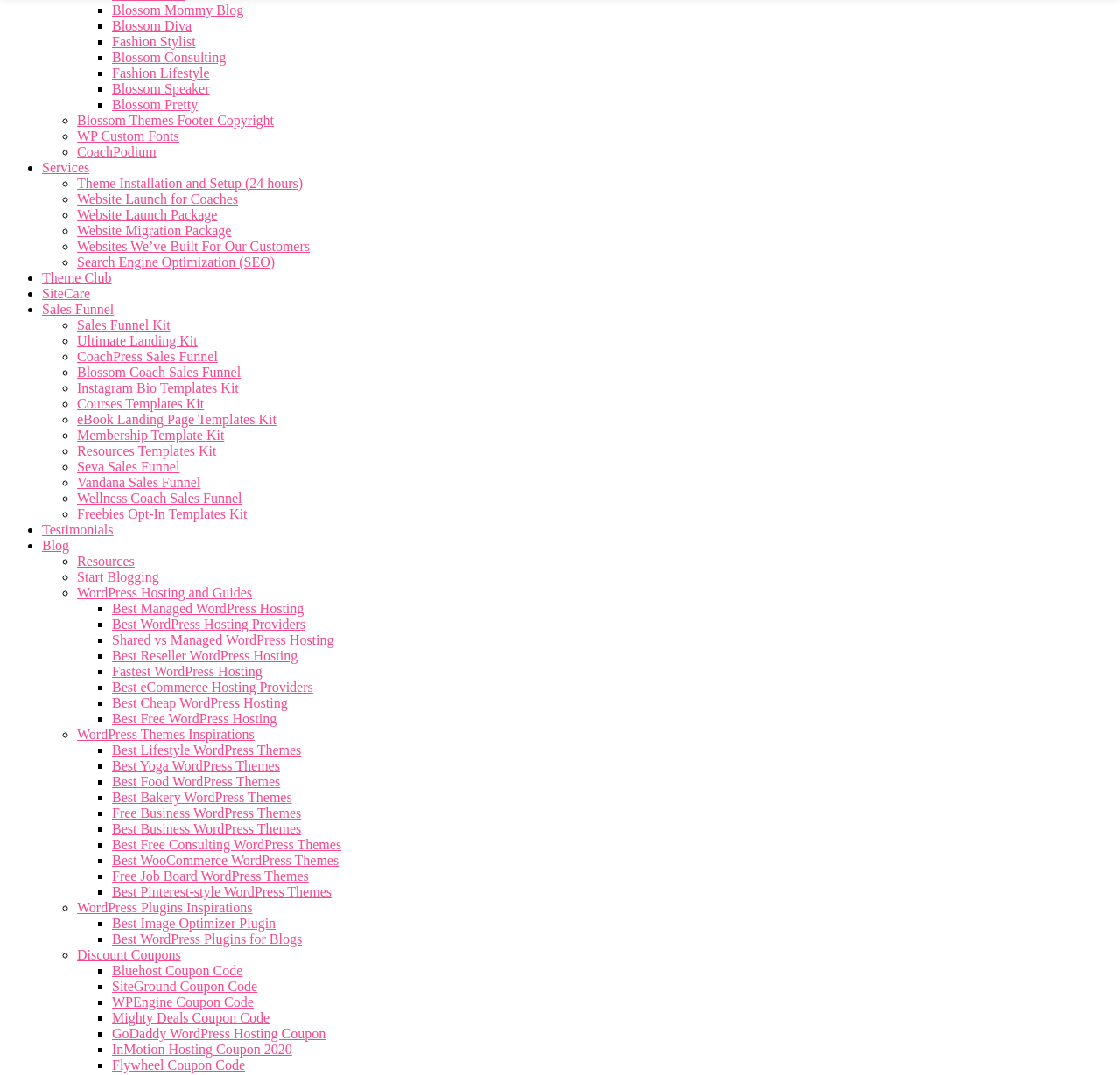Pinpoint the bounding box coordinates of the area that should be clicked to complete the following instruction: "Click Blossom Mommy Blog". The coordinates must be given as four float numbers between 0 and 1, i.e., [left, top, right, bottom].

[0.1, 0.002, 0.217, 0.016]